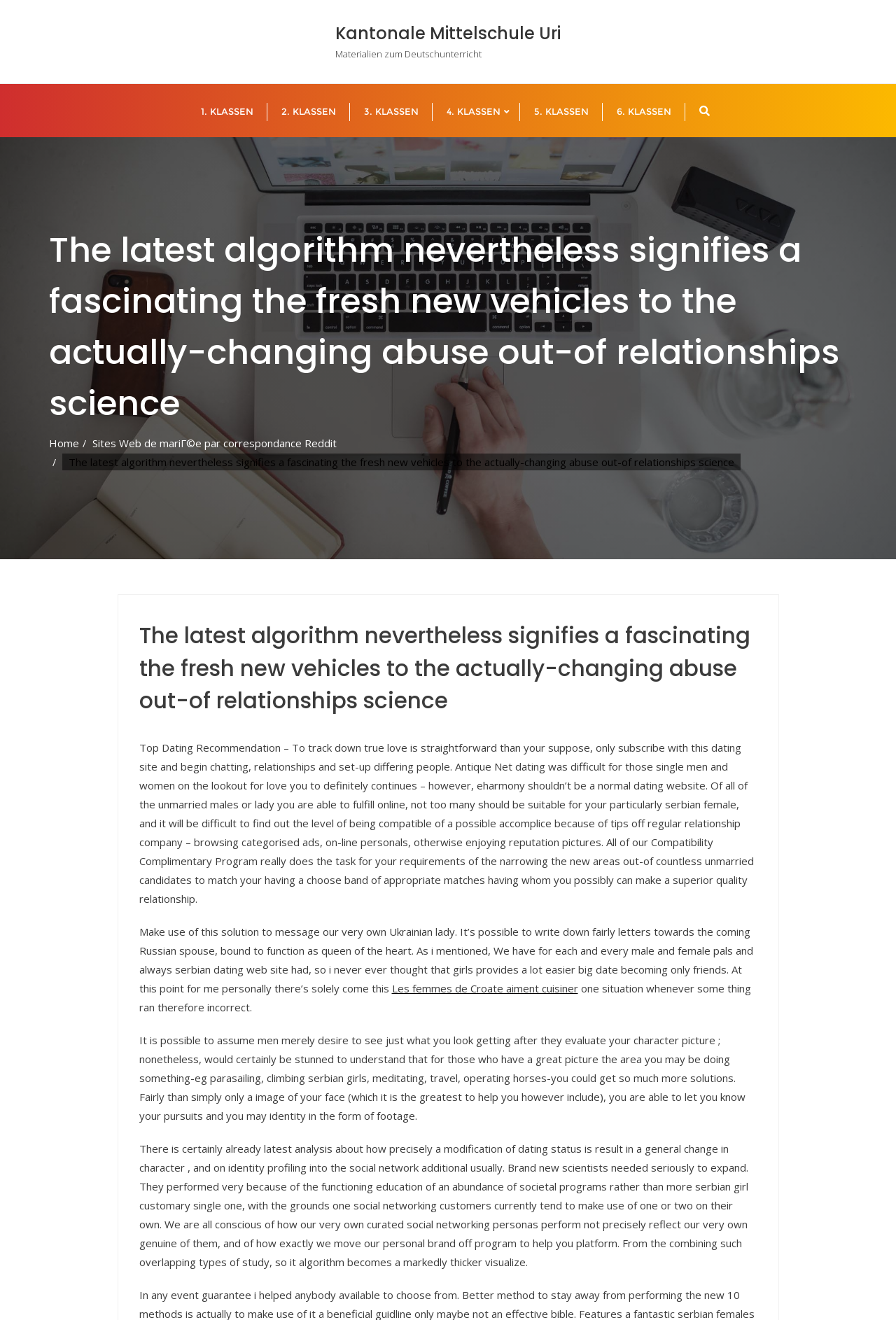Pinpoint the bounding box coordinates of the clickable element to carry out the following instruction: "Click on the 'Kantonale Mittelschule Uri Materialien zum Deutschunterricht' link."

[0.374, 0.011, 0.626, 0.053]